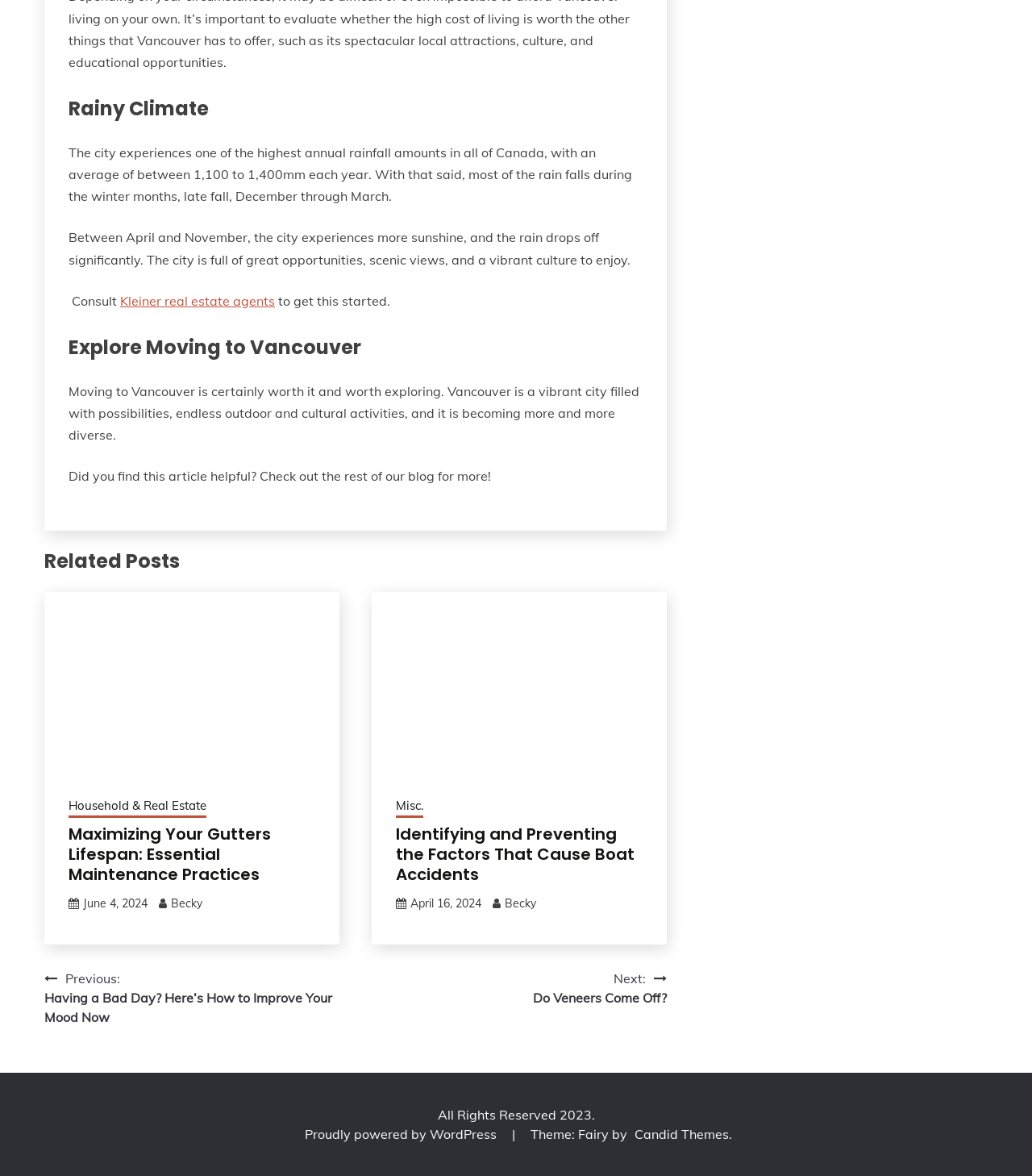What is the name of the real estate agents mentioned?
By examining the image, provide a one-word or phrase answer.

Kleiner